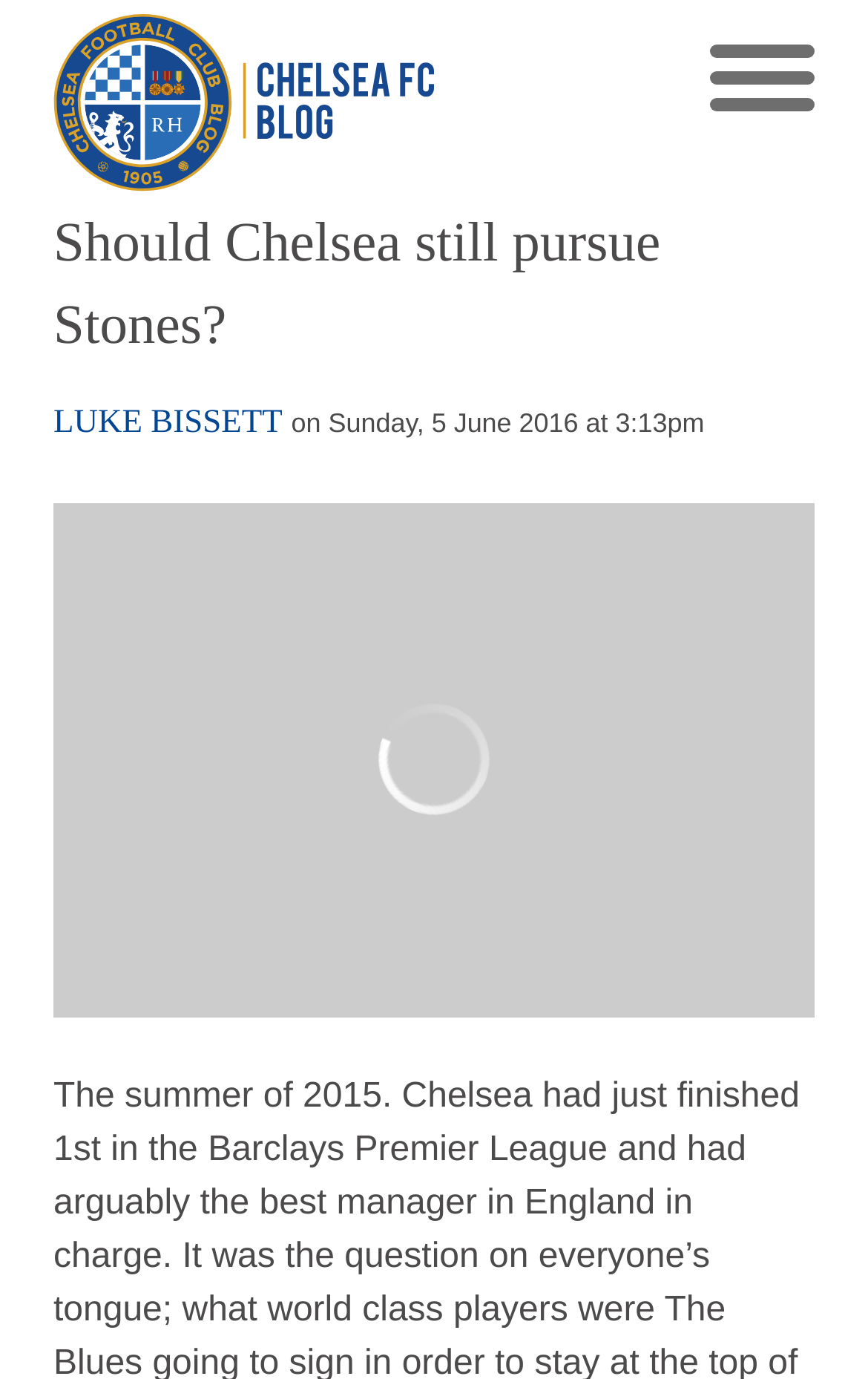When was the article published?
Based on the image, please offer an in-depth response to the question.

The publication time of the article can be found below the title of the article, where there is a time element with the text 'on Sunday, 5 June 2016 at 3:13pm'. This indicates when the article was published.